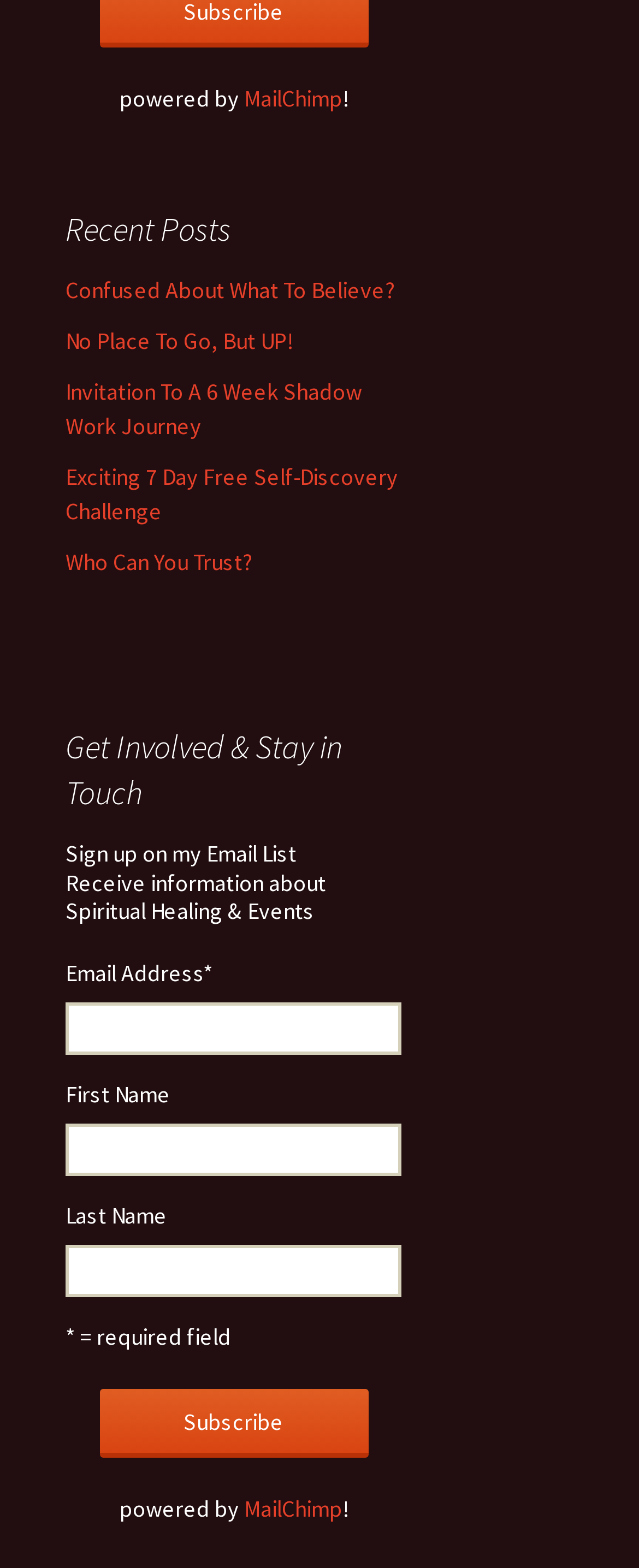Kindly determine the bounding box coordinates for the area that needs to be clicked to execute this instruction: "Click on 'Invitation To A 6 Week Shadow Work Journey' link".

[0.103, 0.241, 0.567, 0.281]